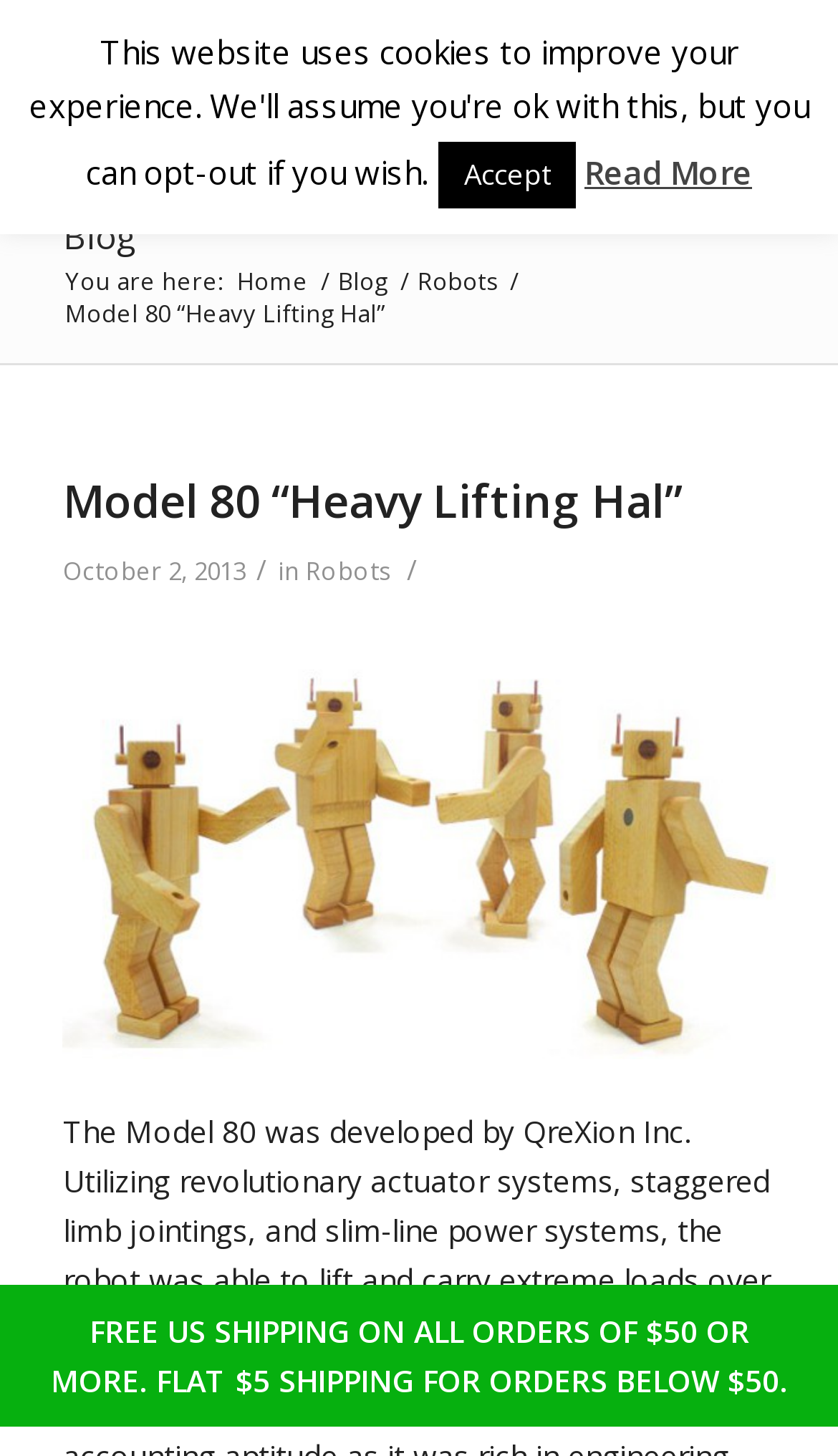What is the name of the robot?
Using the image, answer in one word or phrase.

Model 80